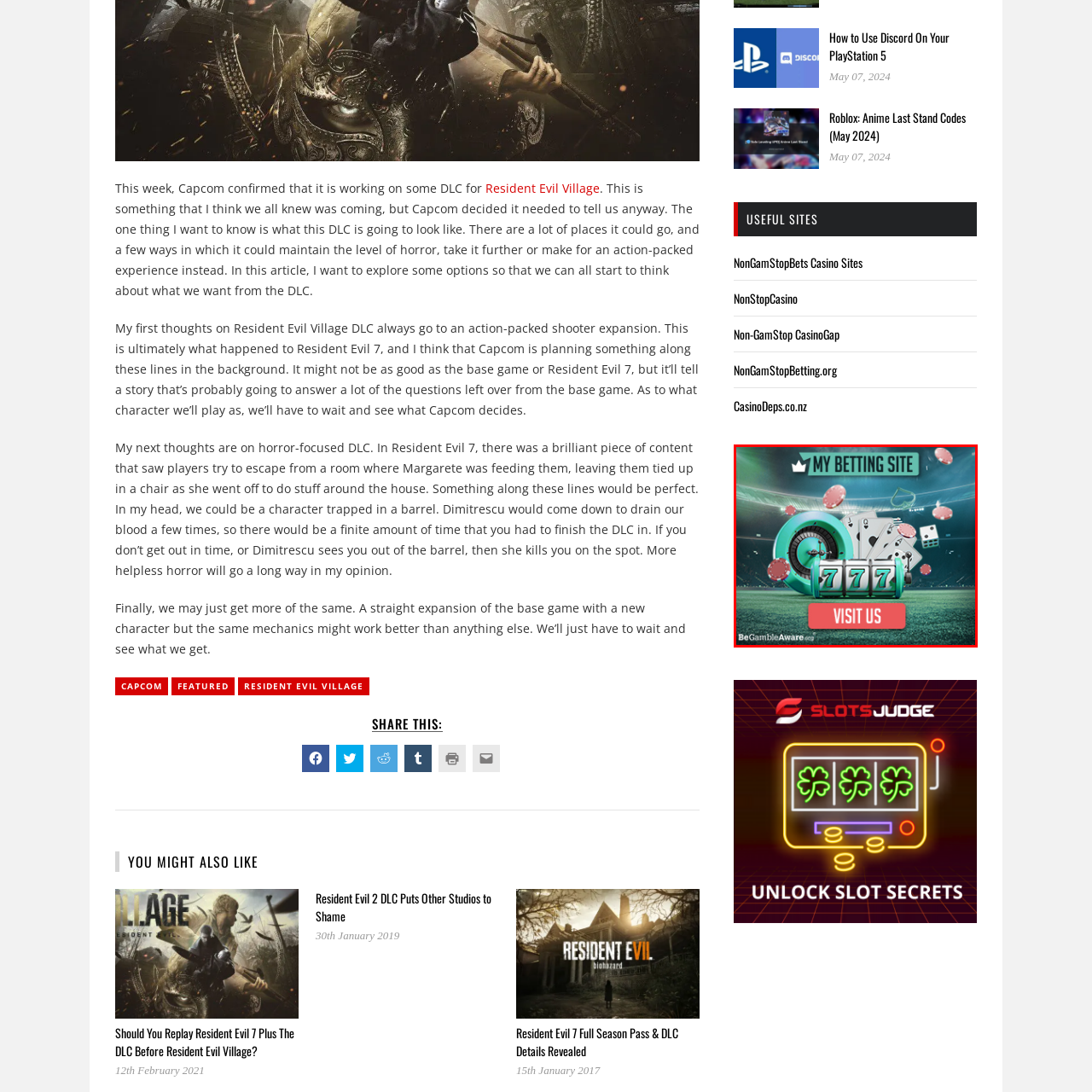What type of betting is suggested by the blurred backdrop?
Inspect the image area bounded by the red box and answer the question with a single word or a short phrase.

Sports betting